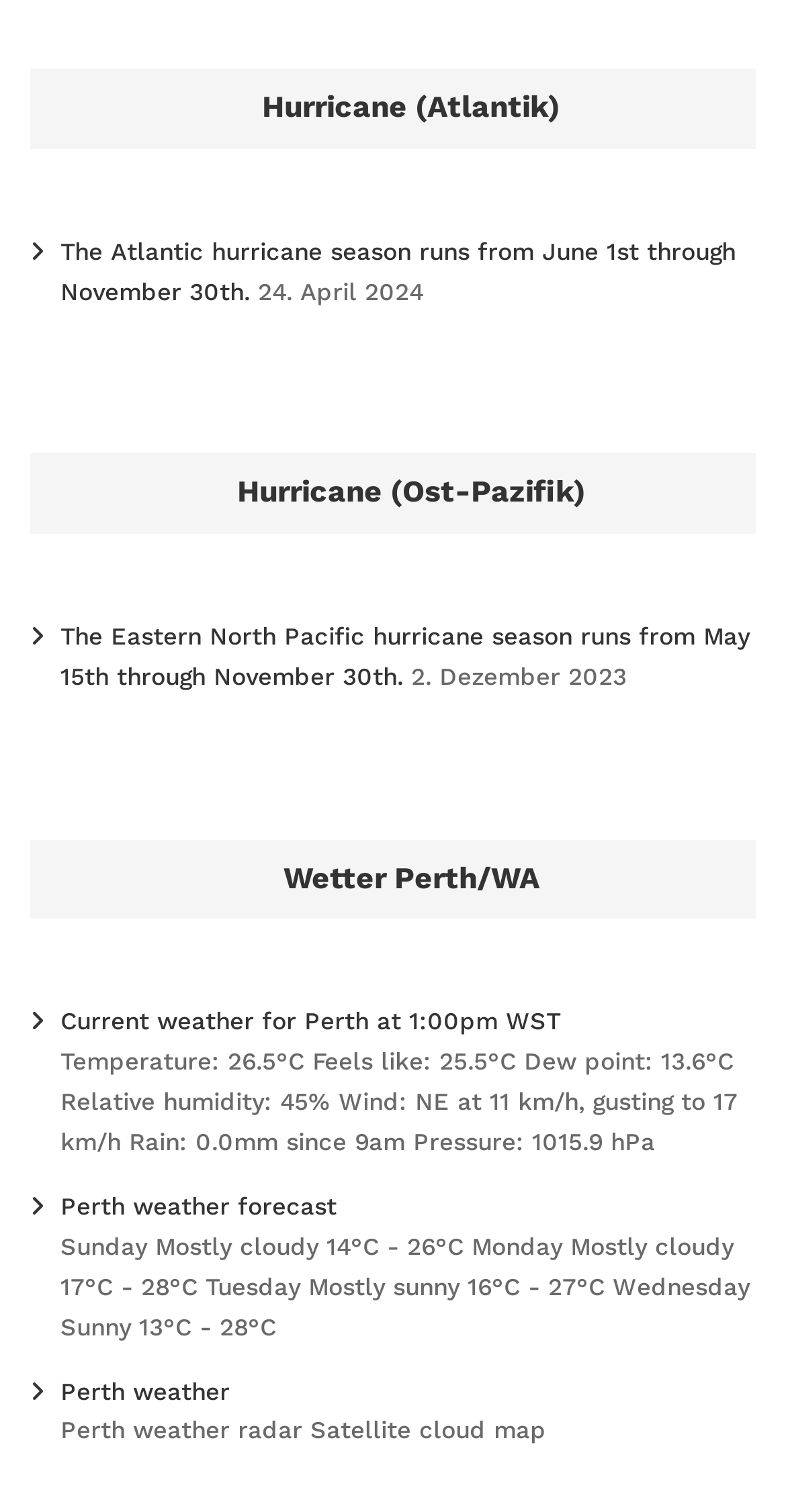Using the provided element description: "parent_node: Wetter Perth/WA", identify the bounding box coordinates. The coordinates should be four floats between 0 and 1 in the order [left, top, right, bottom].

[0.314, 0.569, 0.35, 0.593]